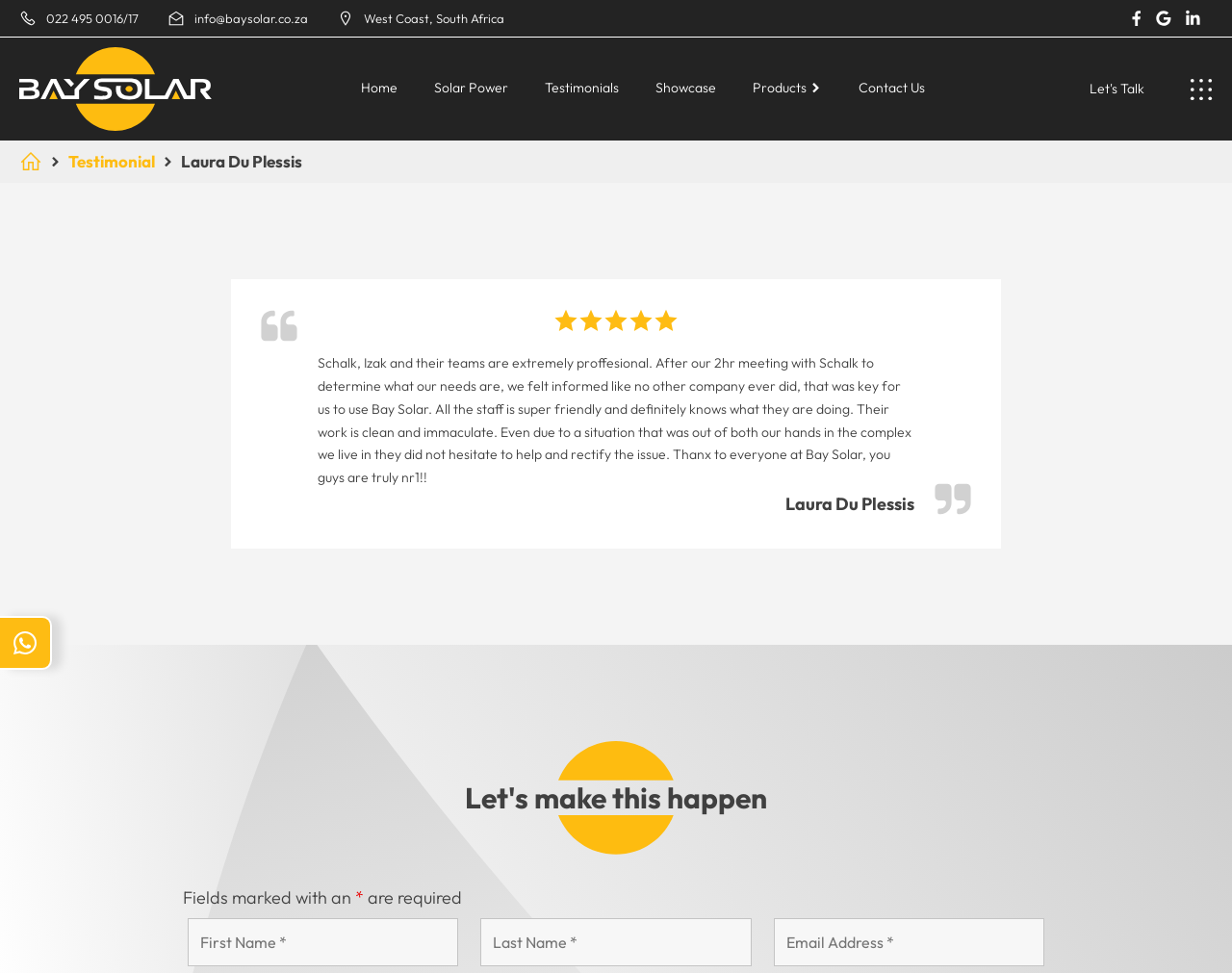Please mark the clickable region by giving the bounding box coordinates needed to complete this instruction: "Fill in the First Name field".

[0.152, 0.944, 0.372, 0.993]